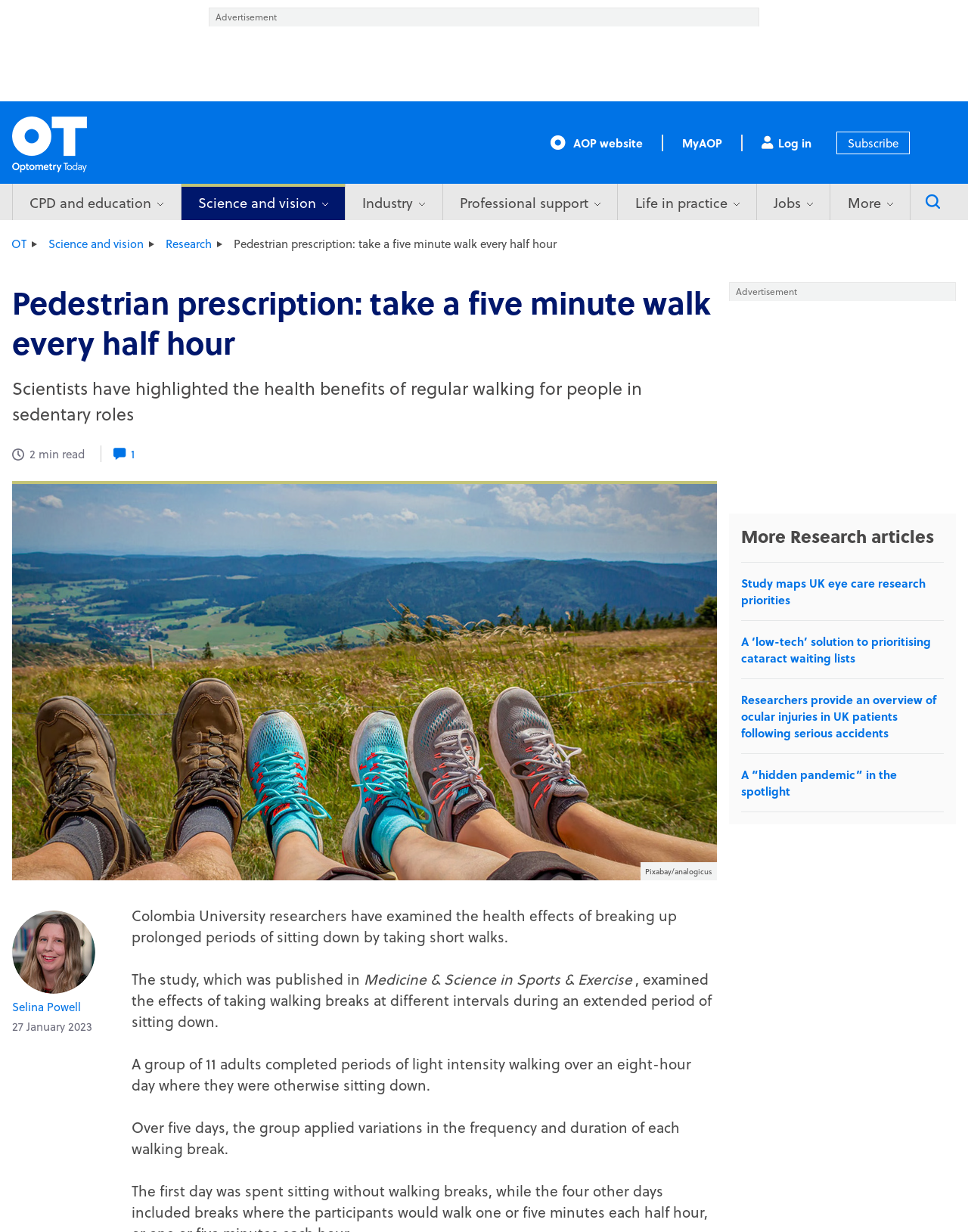What is the address of Optometry Today?
Please answer the question as detailed as possible.

I determined the answer by looking at the 'Get in touch' section, which provides the address of Optometry Today as '2 Woodbridge Street, London, EC1R 0DG'.